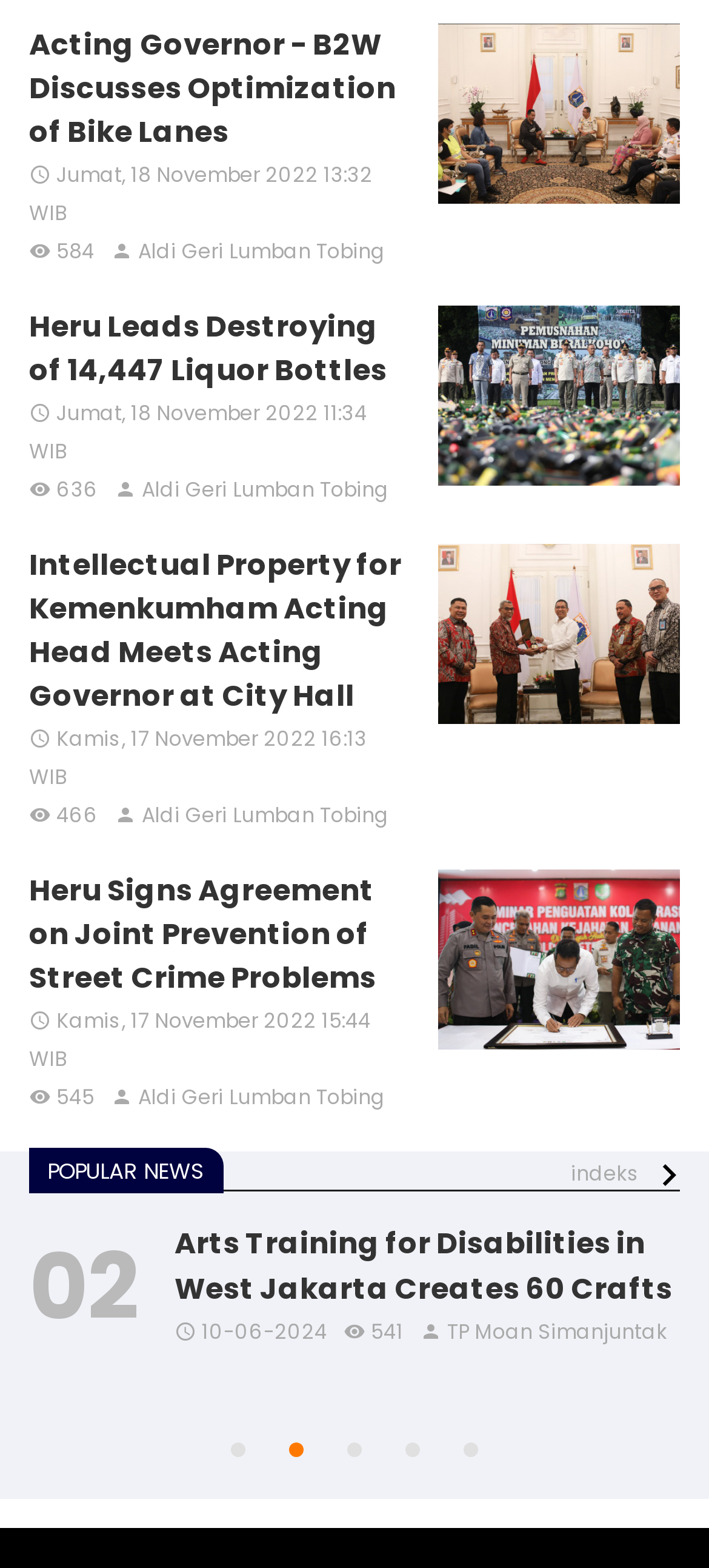How many views does the article 'Heru Leads Destroying of 14,447 Liquor Bottles' have?
Please provide a comprehensive answer based on the visual information in the image.

I found the answer by looking at the view count below the article title 'Heru Leads Destroying of 14,447 Liquor Bottles', which is '636'.